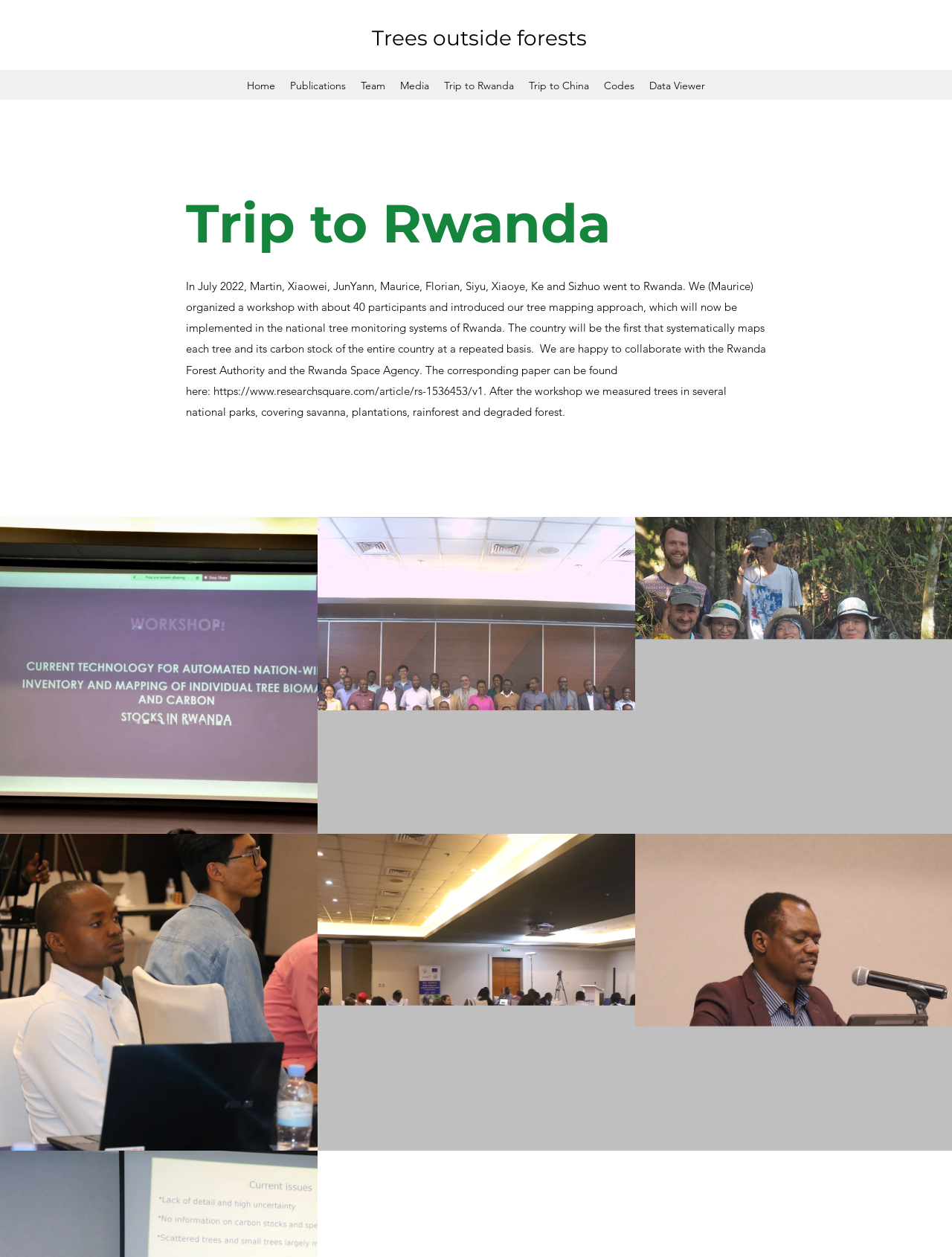Locate the bounding box coordinates of the element you need to click to accomplish the task described by this instruction: "read about trip to Rwanda".

[0.195, 0.151, 0.805, 0.204]